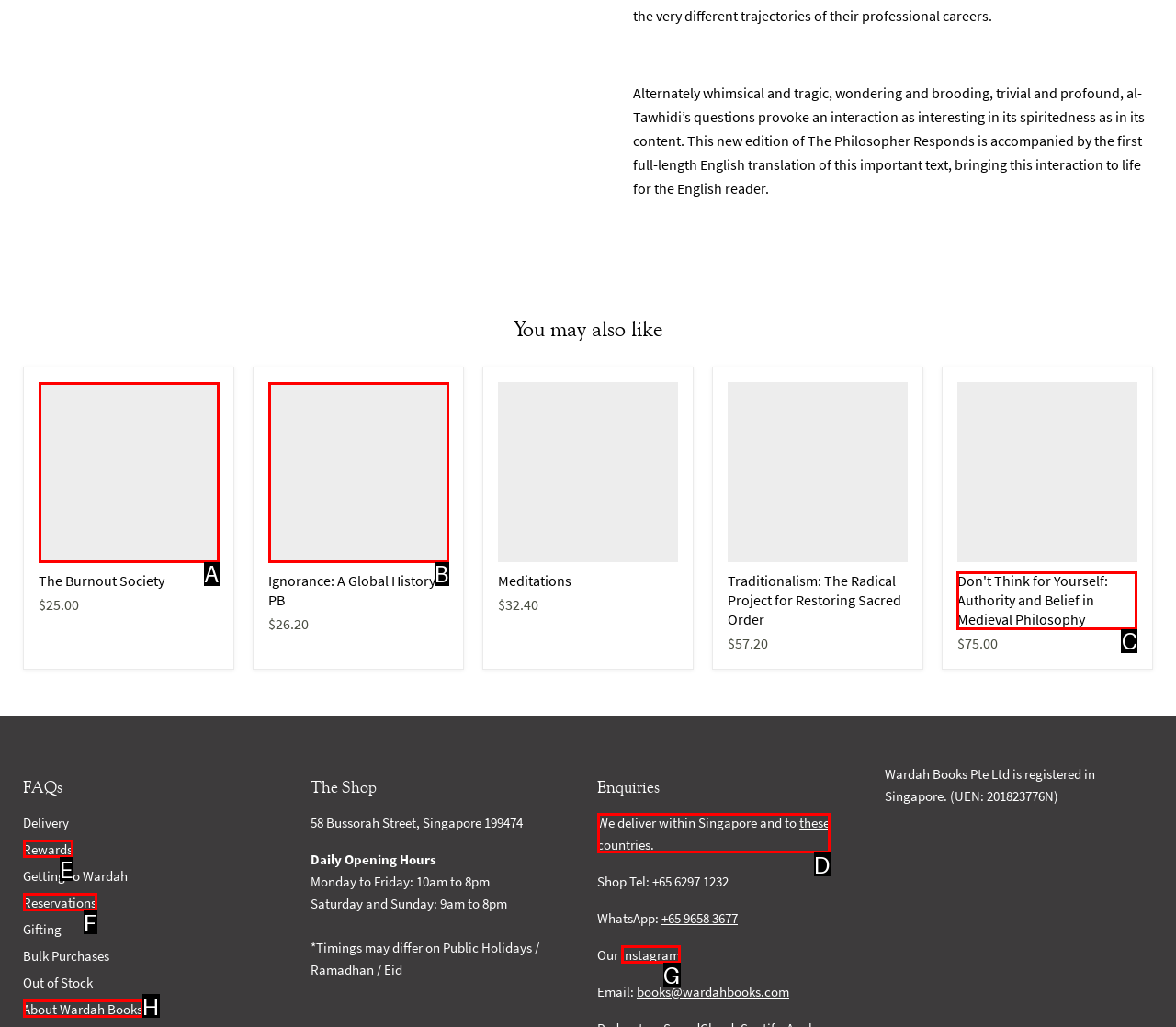Which HTML element should be clicked to complete the task: View 'Don't Think for Yourself: Authority and Belief in Medieval Philosophy'? Answer with the letter of the corresponding option.

C